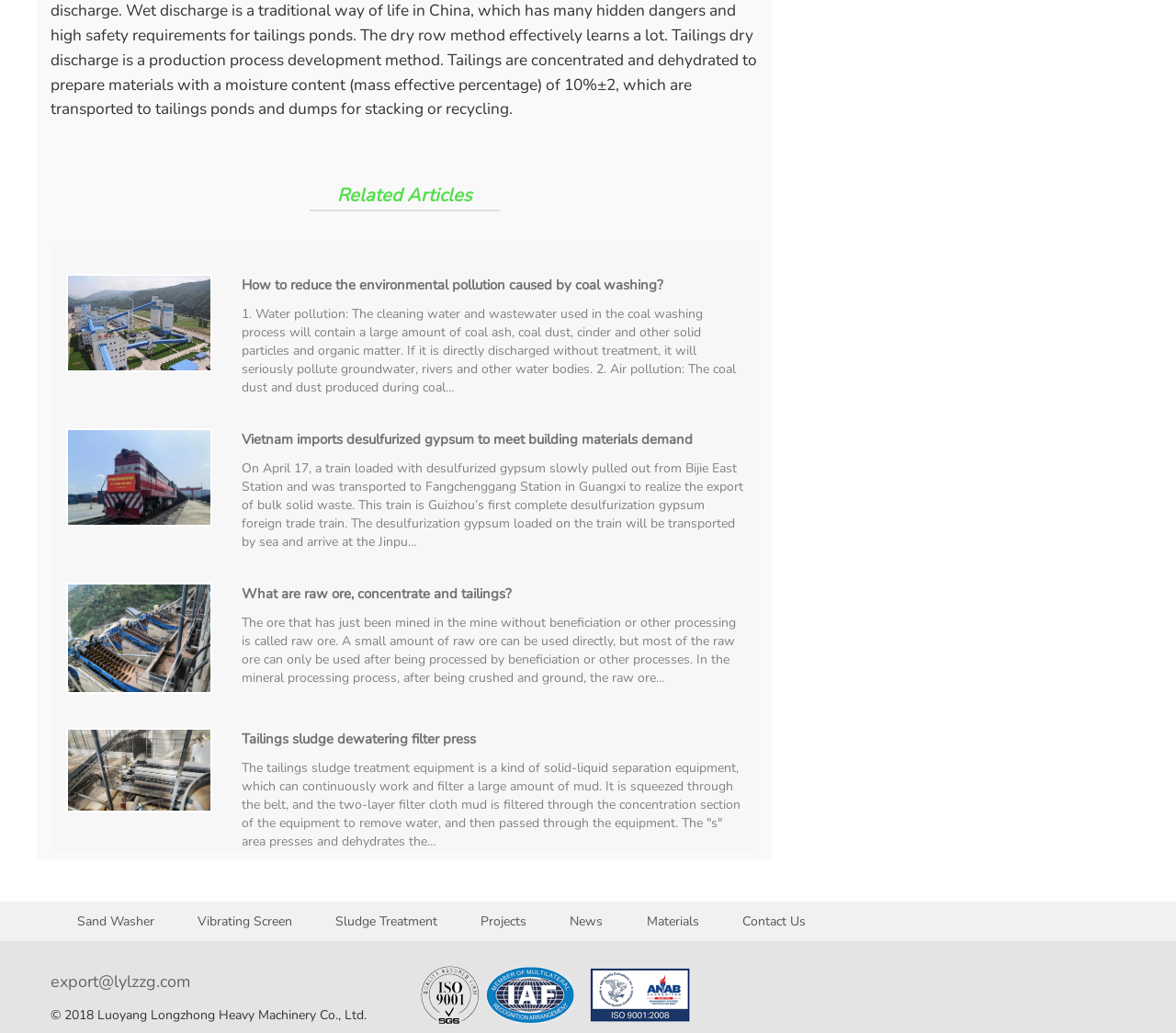Please specify the coordinates of the bounding box for the element that should be clicked to carry out this instruction: "Click on the link to learn about reducing environmental pollution caused by coal washing". The coordinates must be four float numbers between 0 and 1, formatted as [left, top, right, bottom].

[0.205, 0.265, 0.633, 0.287]